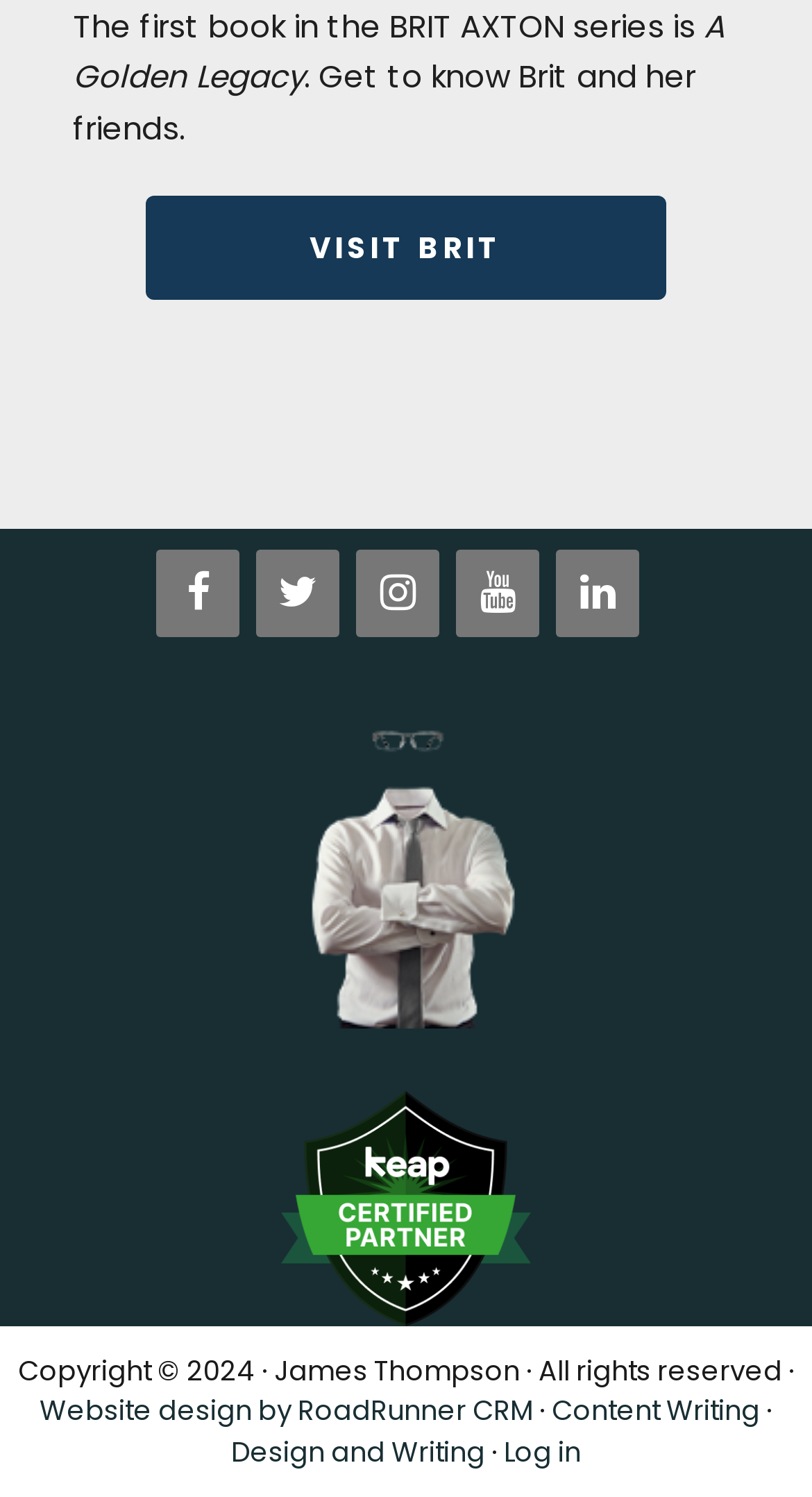What social media platforms are available?
Look at the image and answer the question using a single word or phrase.

Facebook, Twitter, Instagram, YouTube, LinkedIn